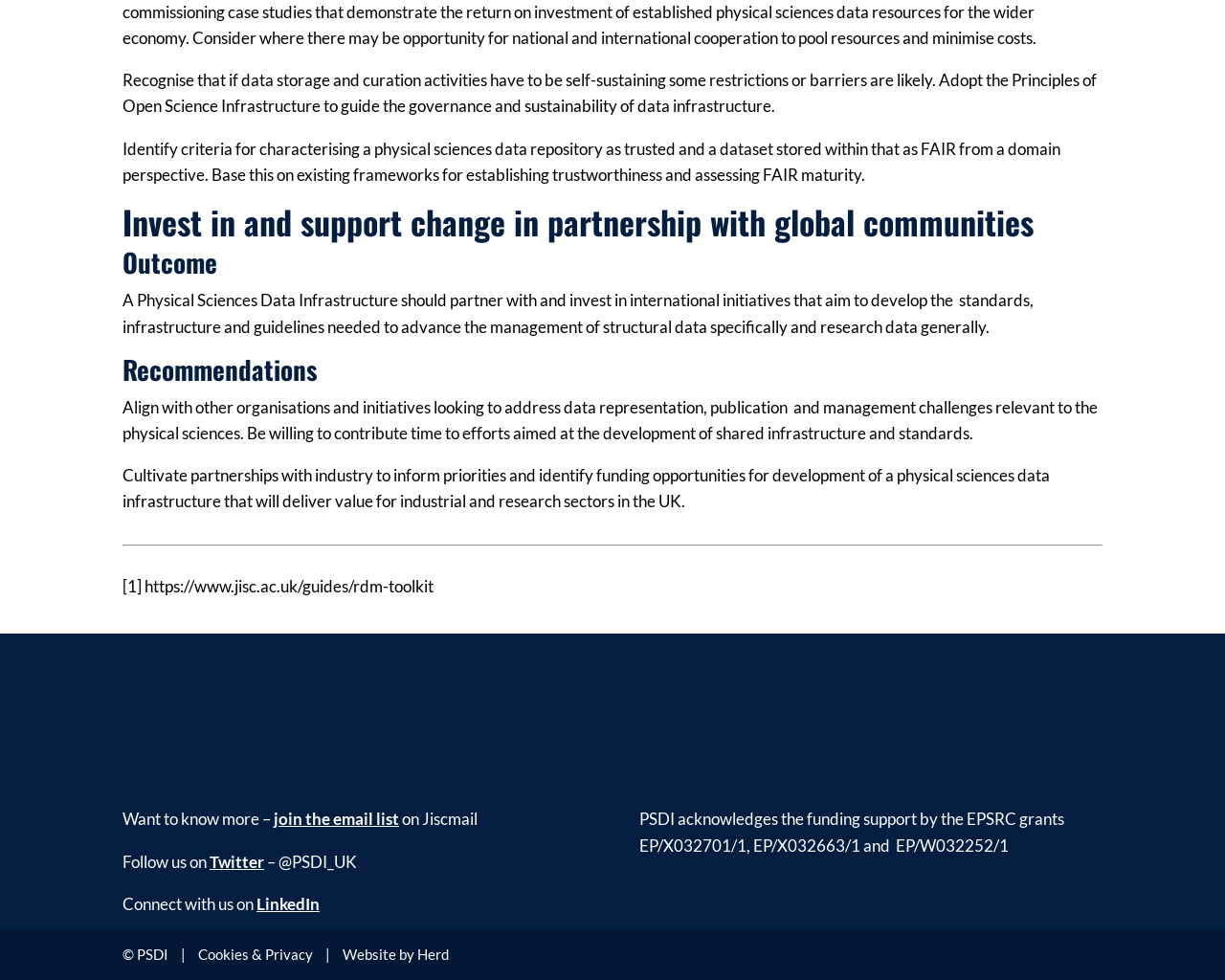What is the recommended approach for a Physical Sciences Data Infrastructure?
Please answer the question as detailed as possible.

According to the webpage, one of the recommendations for a Physical Sciences Data Infrastructure is to partner with international initiatives that aim to develop standards, infrastructure, and guidelines for research data management.